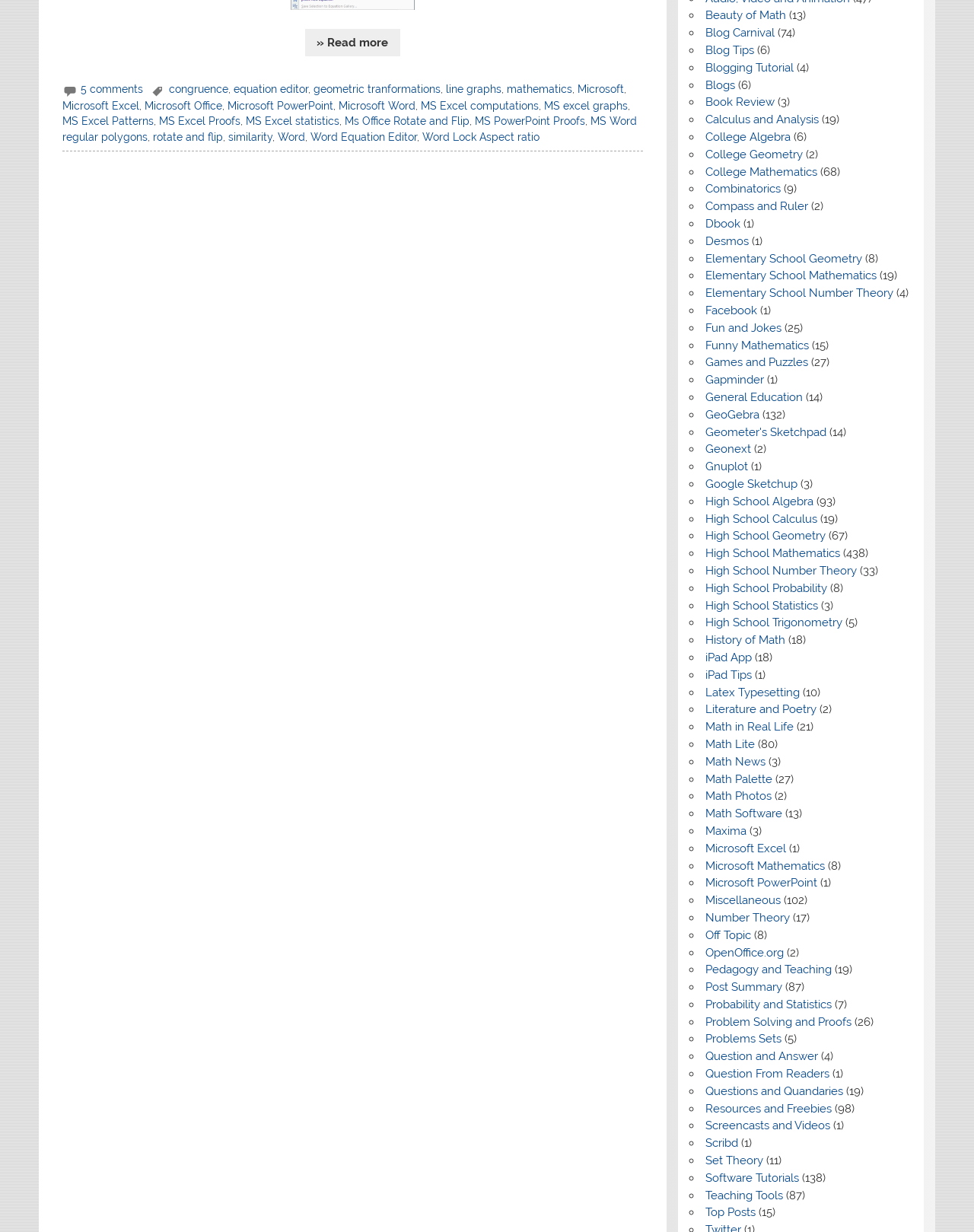What is the topic of the link with the most comments?
Using the details shown in the screenshot, provide a comprehensive answer to the question.

The link with the most comments is 'Beauty of Math' which has 13 comments. This link is located in the bottom left section of the webpage with a bounding box of [0.724, 0.007, 0.807, 0.018].